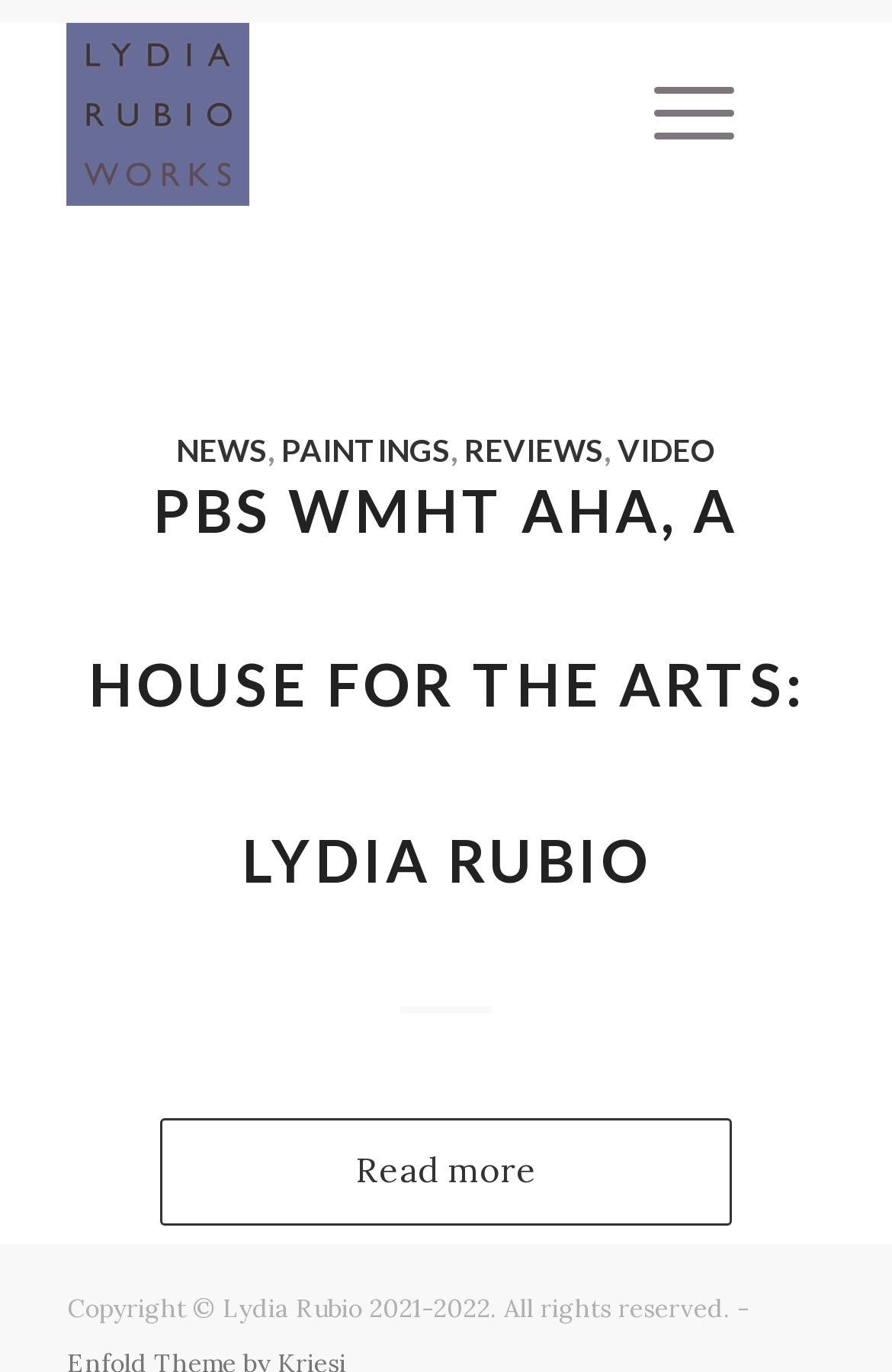Use a single word or phrase to answer the question: What is the copyright information at the bottom of the webpage?

Copyright 2021-2022 Lydia Rubio